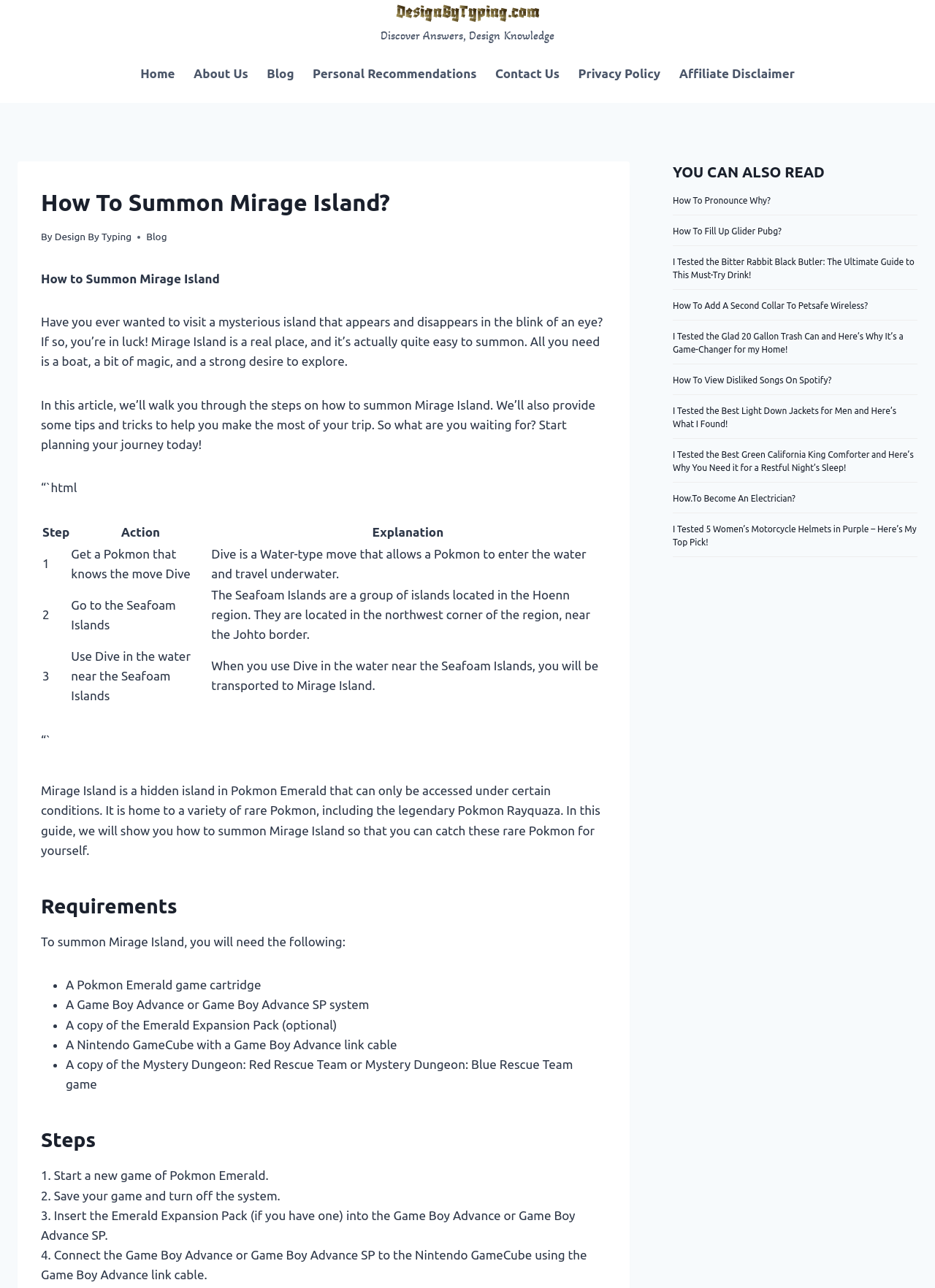Explain the webpage's design and content in an elaborate manner.

This webpage is a guide on how to summon Mirage Island in Pokémon Emerald. The page has a clear and organized structure, with a header section at the top that includes a navigation menu and a link to the website's primary navigation. Below the header, there is a main content section that provides a step-by-step guide on how to summon Mirage Island.

The guide is divided into several sections, including an introduction, a table outlining the steps to summon Mirage Island, and a section on requirements. The introduction provides a brief overview of Mirage Island and its significance in Pokémon Emerald. The table outlines the three steps to summon Mirage Island, including getting a Pokémon that knows the move Dive, going to the Seafoam Islands, and using Dive in the water near the Seafoam Islands.

The requirements section lists the necessary items and equipment needed to summon Mirage Island, including a Pokémon Emerald game cartridge, a Game Boy Advance or Game Boy Advance SP system, and a copy of the Emerald Expansion Pack (optional).

The webpage also includes several other sections, including a list of related articles and guides, such as "How To Pronounce Why?", "How To Fill Up Glider Pubg?", and "I Tested the Bitter Rabbit Black Butler: The Ultimate Guide to This Must-Try Drink!". These sections are located on the right-hand side of the page and are separated from the main content by a clear margin.

In terms of layout, the webpage has a clean and organized design, with clear headings and concise text. The use of tables and lists helps to break up the content and make it easier to read and understand. The webpage also includes several links to other related articles and guides, which are clearly labeled and easy to navigate. Overall, the webpage provides a comprehensive and easy-to-follow guide on how to summon Mirage Island in Pokémon Emerald.